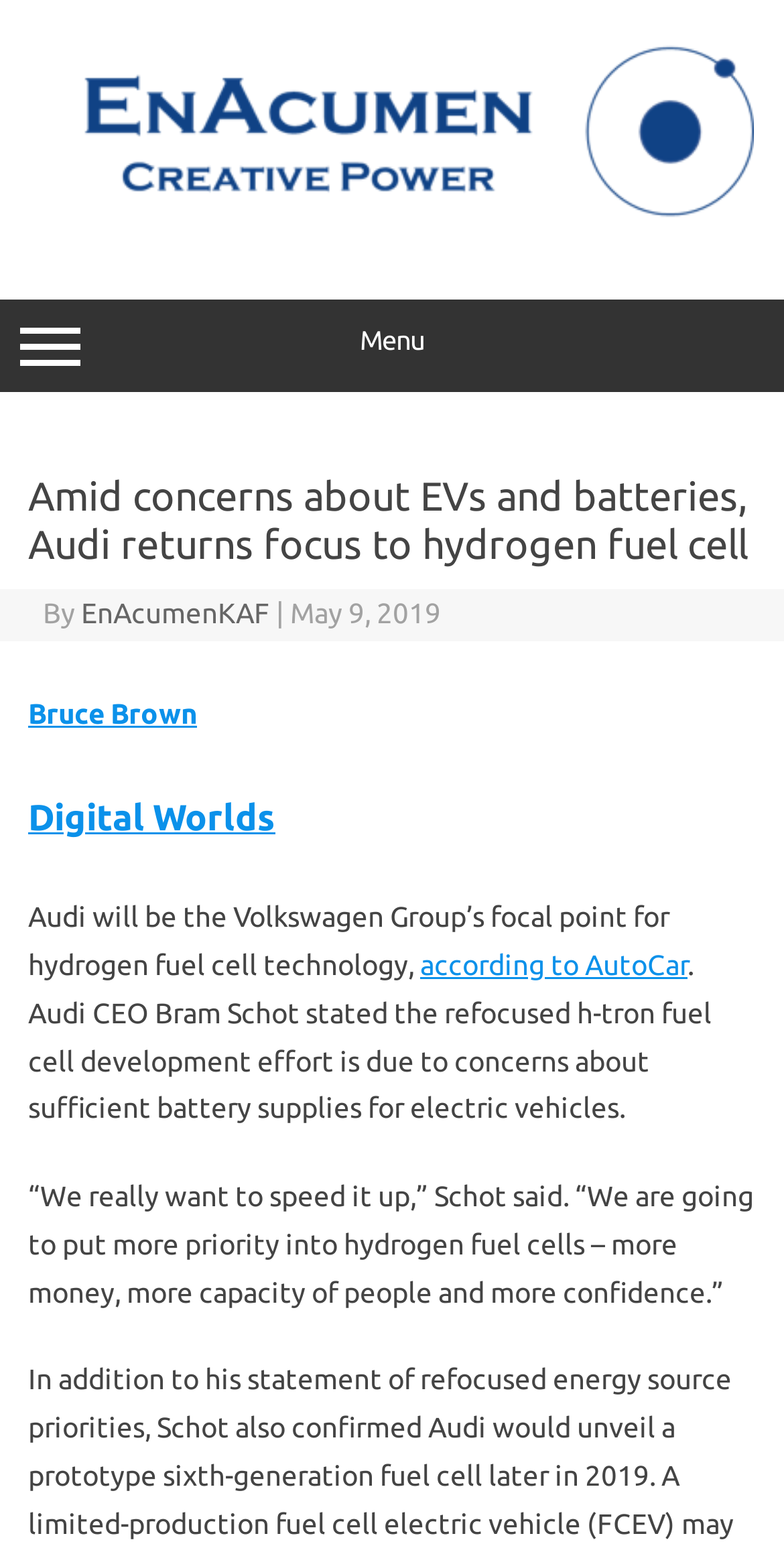What is the name of the author of the article?
By examining the image, provide a one-word or phrase answer.

Bruce Brown